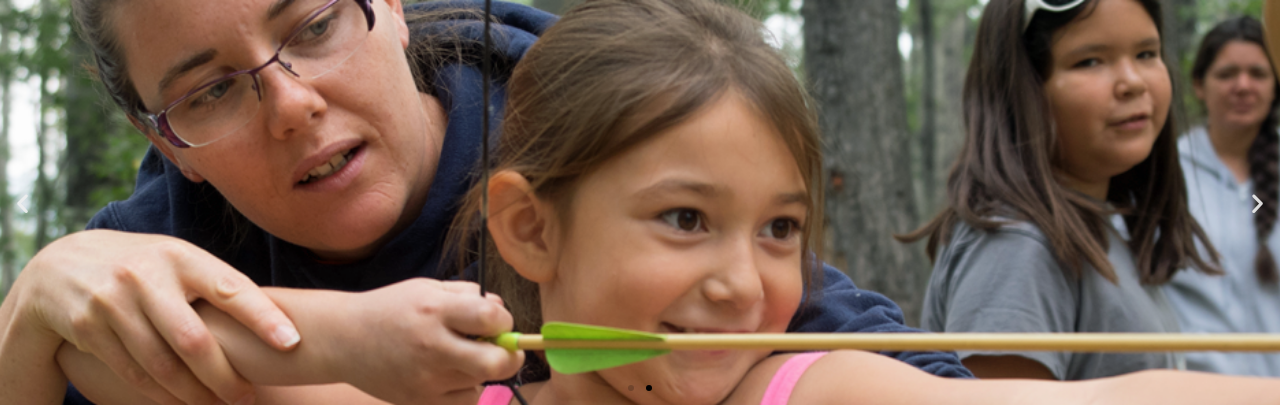Using the information in the image, could you please answer the following question in detail:
What is the atmosphere of the scene?

The presence of other children participating in the experience in the background, along with the girl's bright smile and the instructor's supportive demeanor, creates an atmosphere of camaraderie and fun.